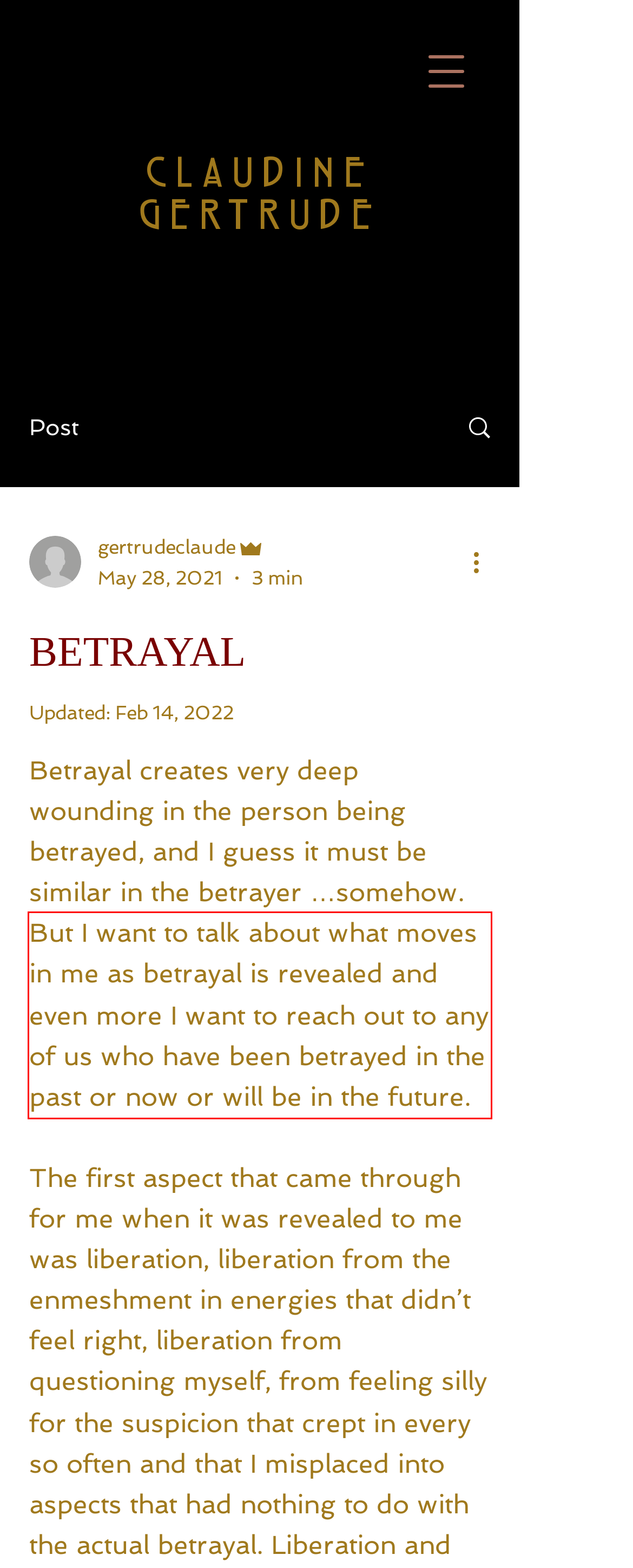Given the screenshot of the webpage, identify the red bounding box, and recognize the text content inside that red bounding box.

But I want to talk about what moves in me as betrayal is revealed and even more I want to reach out to any of us who have been betrayed in the past or now or will be in the future.